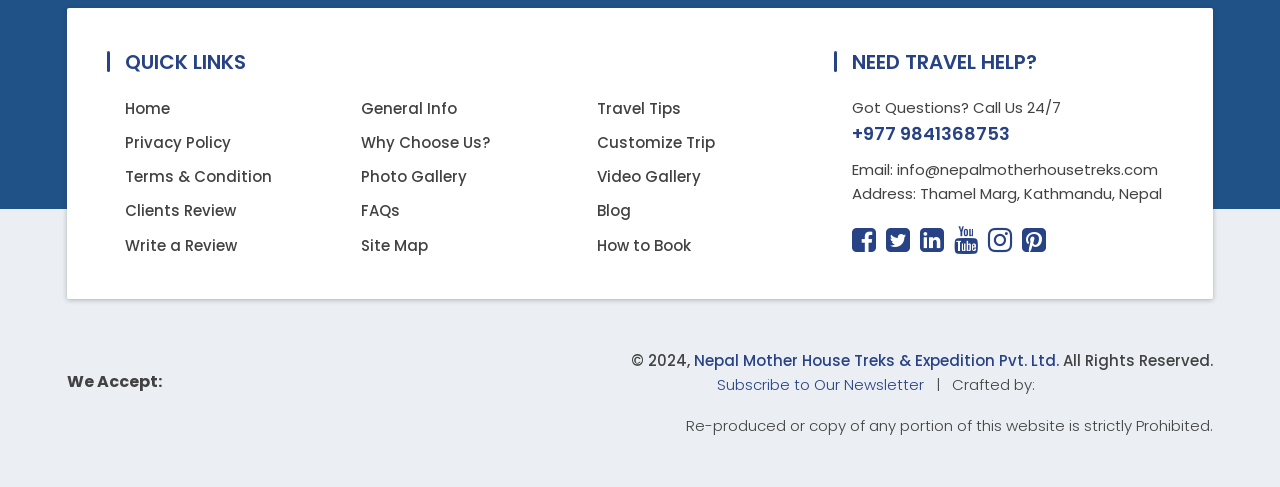Pinpoint the bounding box coordinates of the clickable area necessary to execute the following instruction: "Visit the Facebook page". The coordinates should be given as four float numbers between 0 and 1, namely [left, top, right, bottom].

[0.665, 0.465, 0.684, 0.522]